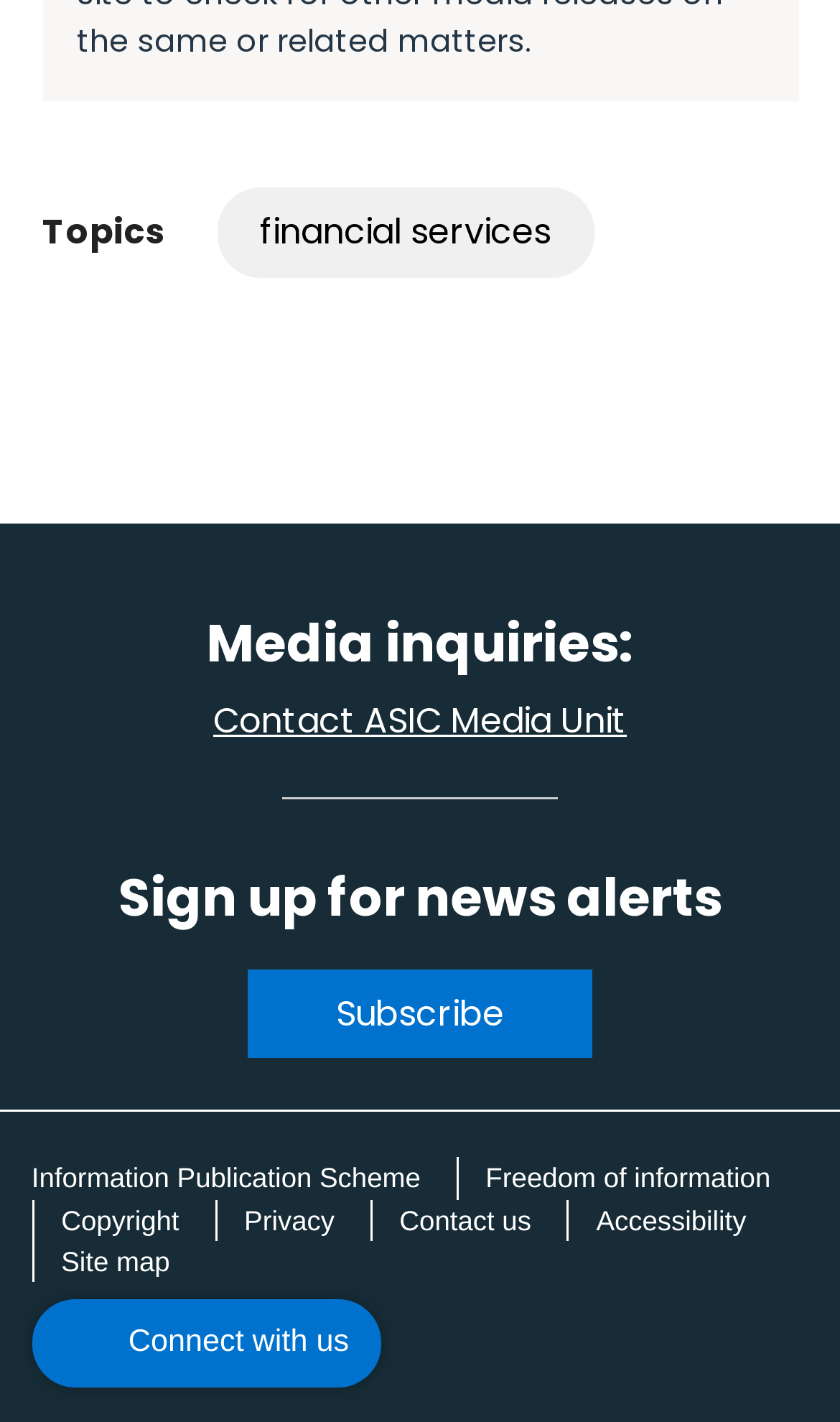Determine the bounding box coordinates of the section to be clicked to follow the instruction: "View topics". The coordinates should be given as four float numbers between 0 and 1, formatted as [left, top, right, bottom].

[0.05, 0.148, 0.196, 0.178]